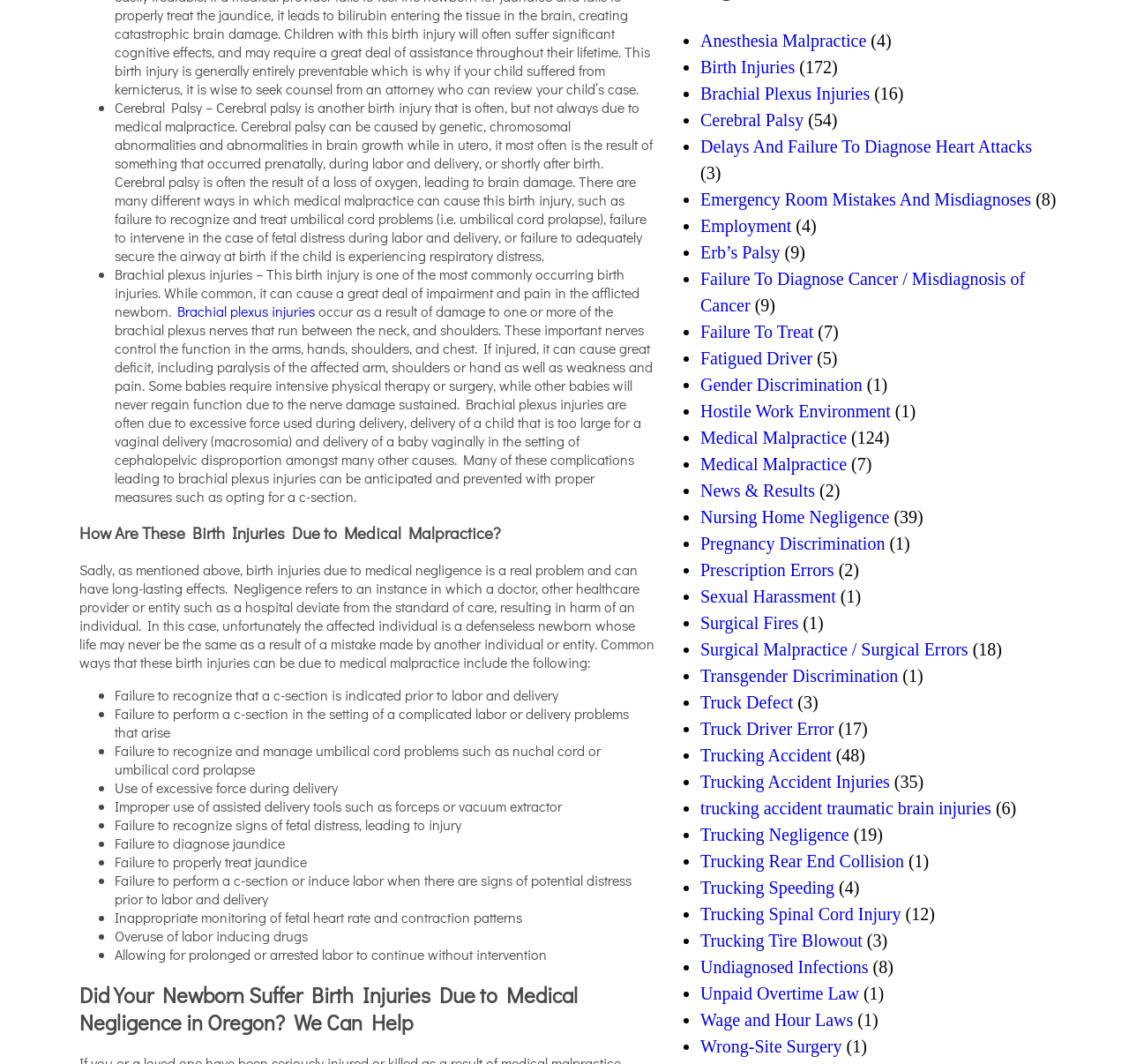Answer the question briefly using a single word or phrase: 
What is the cause of cerebral palsy?

Loss of oxygen